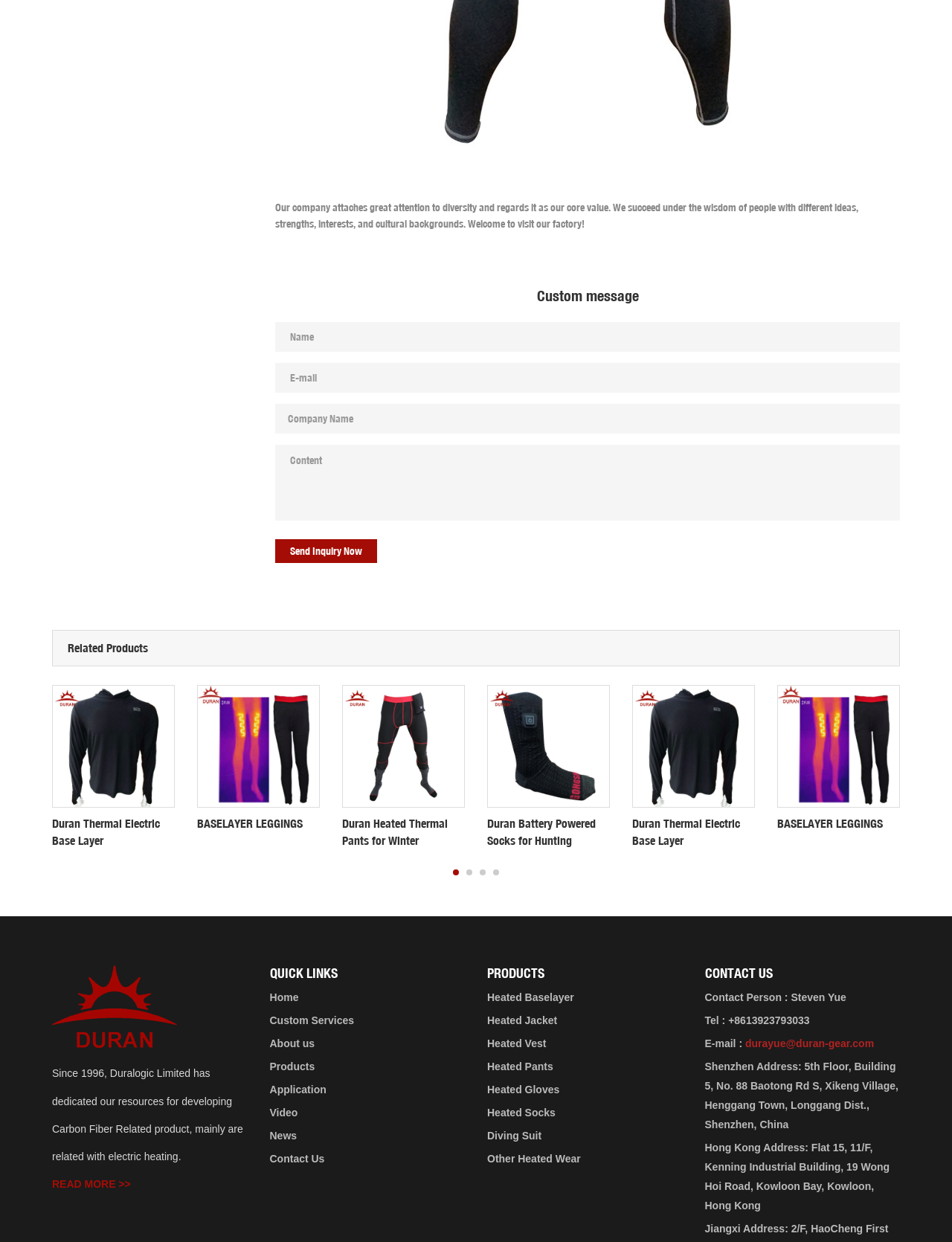What type of products does the company offer?
Give a detailed response to the question by analyzing the screenshot.

The company offers heated wear products, as evident from the links and images under the 'Related Products' section, which include Duran Thermal Electric Base Layer, BASELAYER LEGGINGS, and others. The company also has a 'PRODUCTS' section that lists various heated wear products, such as Heated Baselayer, Heated Jacket, and Heated Pants.